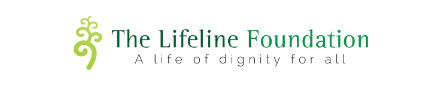Convey all the details present in the image.

The image features the logo of "The Lifeline Foundation," showcasing its commitment to empowerment and dignity for all. The logo is artistically designed, incorporating a stylized green tree symbol, representing growth and support. Below the logo, the foundation's mission is encapsulated in the tagline "A life of dignity for all," emphasizing their dedication to fostering self-reliance and ethical support for marginalized communities. Through initiatives such as interest-free micro-credit programs, the foundation aims to uplift women living in slums, facilitating financial independence and encouraging entrepreneurial spirit. This visual representation reflects the foundation's core values and vision of creating a sustainable impact in society.